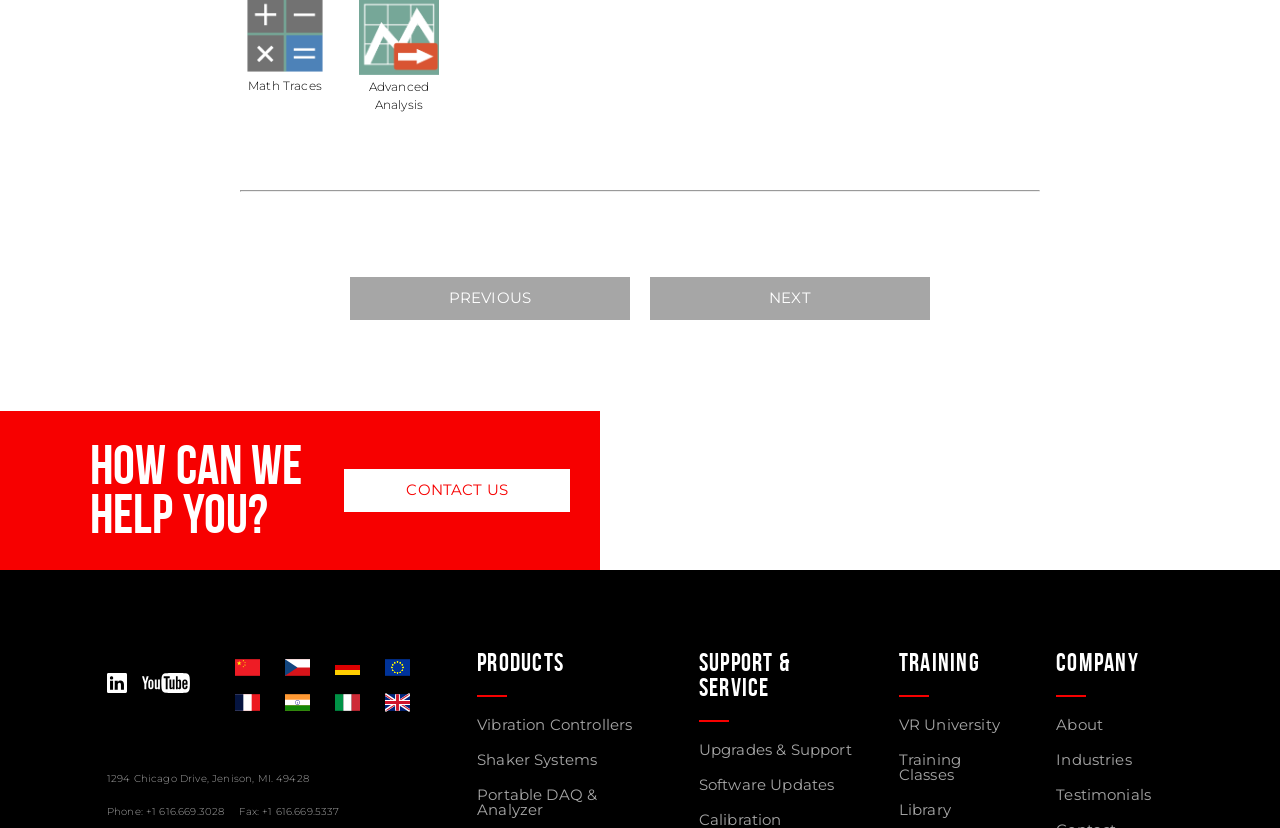Predict the bounding box of the UI element based on the description: "parent_node: Math Traces". The coordinates should be four float numbers between 0 and 1, formatted as [left, top, right, bottom].

[0.191, 0.072, 0.254, 0.095]